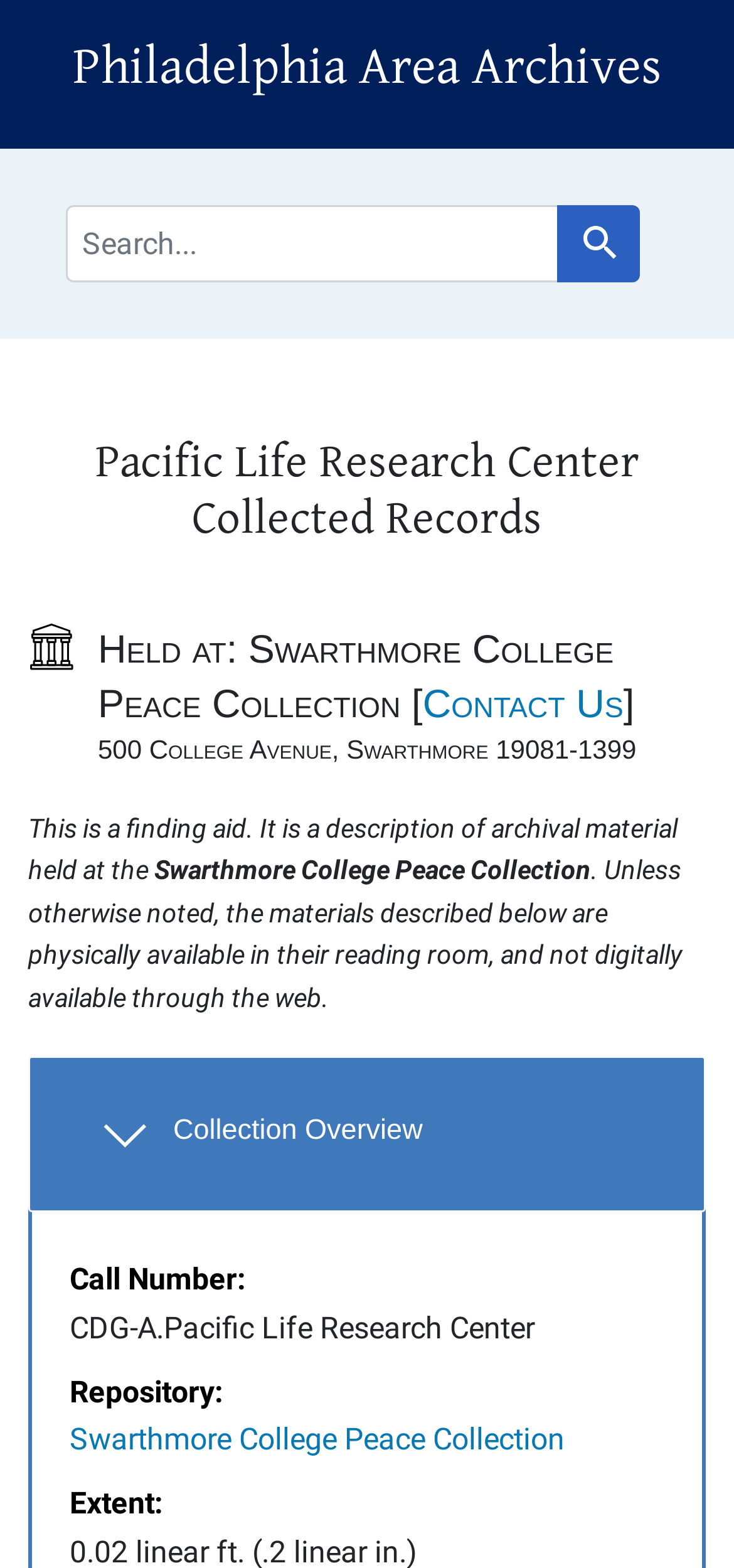Extract the bounding box coordinates of the UI element described by: "Catalogue of Professional Learning". The coordinates should include four float numbers ranging from 0 to 1, e.g., [left, top, right, bottom].

None